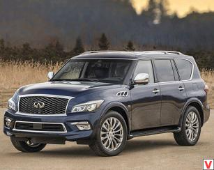What type of environments is the Infiniti QX80 suitable for?
Give a thorough and detailed response to the question.

The caption hints at an outdoor setting in the background, suggesting that the vehicle is versatile and can be used in both urban and rugged environments, making it a suitable option for various driving conditions.